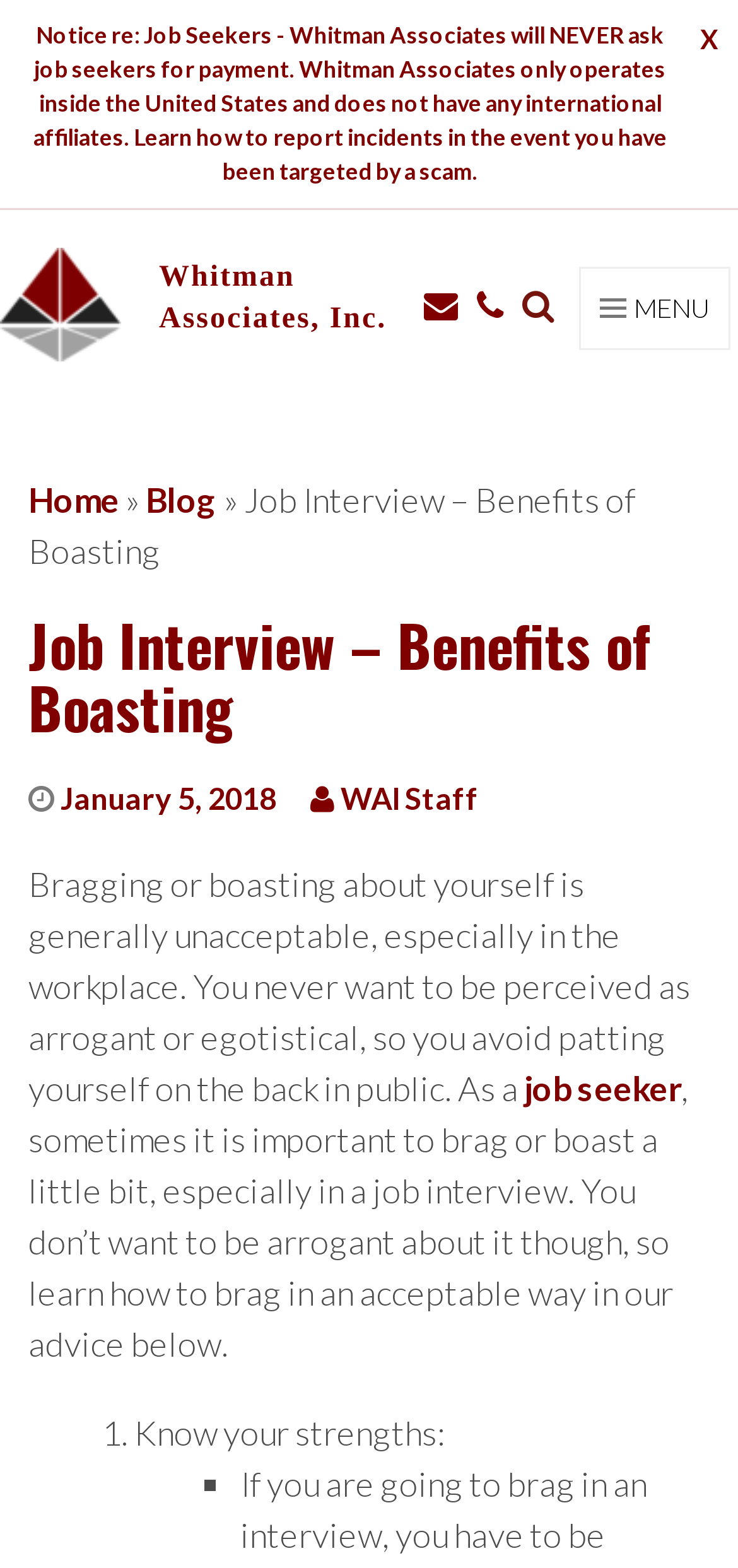Determine the bounding box coordinates of the region I should click to achieve the following instruction: "Go to the Home page". Ensure the bounding box coordinates are four float numbers between 0 and 1, i.e., [left, top, right, bottom].

[0.038, 0.305, 0.162, 0.332]